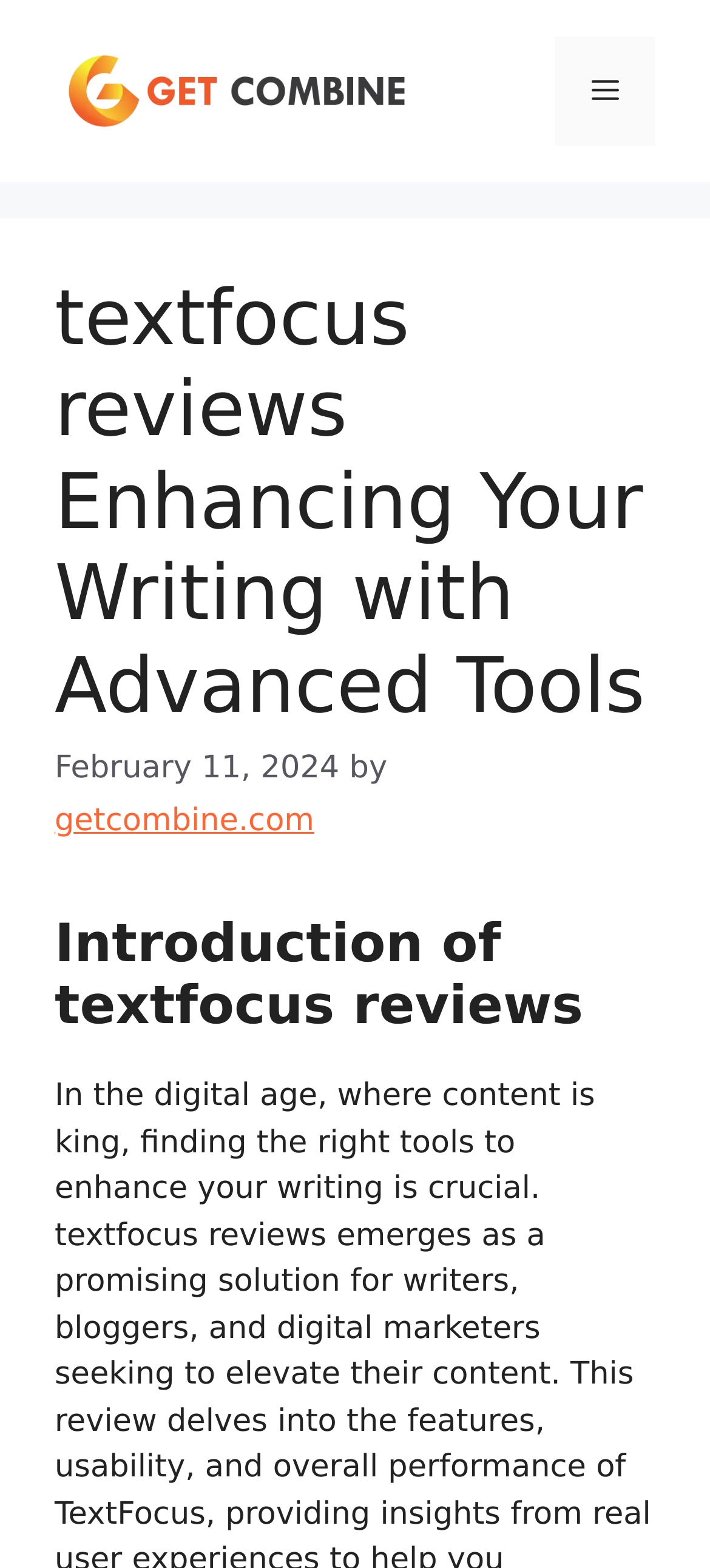What is the title or heading displayed on the webpage?

textfocus reviews Enhancing Your Writing with Advanced Tools